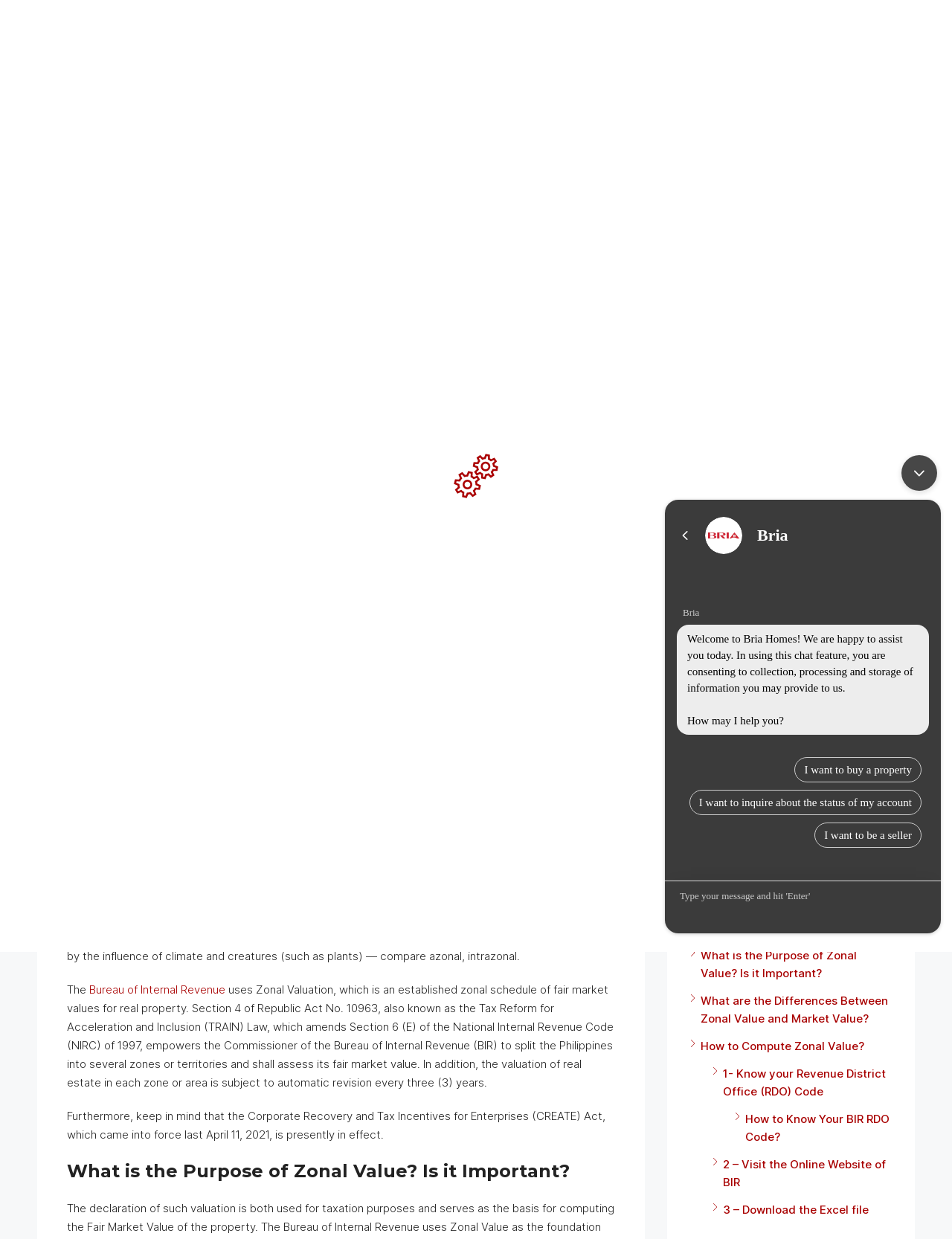Can you provide the bounding box coordinates for the element that should be clicked to implement the instruction: "Go to 'NEWS & UPDATES'"?

[0.542, 0.031, 0.658, 0.061]